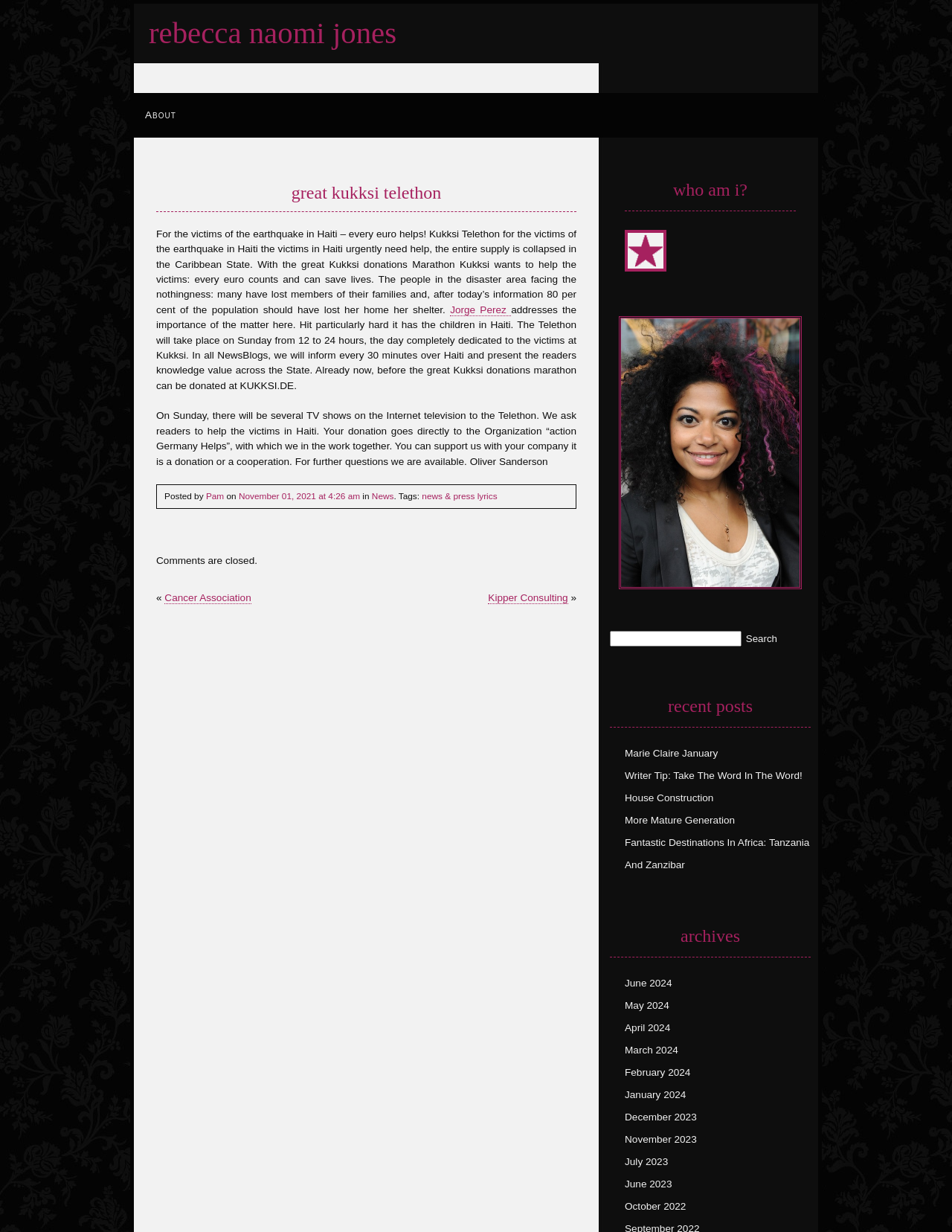Craft a detailed narrative of the webpage's structure and content.

This webpage is about the Great Kukksi Telethon, a charity event organized by Rebecca Naomi Jones to help the victims of the earthquake in Haiti. At the top of the page, there is a heading with the title "Rebecca Naomi Jones" and a link to her profile. Below this, there is a navigation menu with links to "About" and other sections.

The main content of the page is a long paragraph describing the purpose of the telethon, which is to raise funds for the victims of the earthquake in Haiti. The text explains the dire situation in Haiti, where many people have lost their families and homes, and how the telethon aims to help them. The paragraph also mentions that the event will take place on Sunday and will feature several TV shows on the internet television.

To the right of this paragraph, there is a section with a heading "Great Kukksi Telethon" and a link to Jorge Perez. Below this, there are several paragraphs of text discussing the importance of the telethon, the impact of the earthquake on children in Haiti, and how readers can help by donating to the organization "Action Germany Helps".

Further down the page, there is a section with a heading "Who am I?" and two images. Below this, there is a search box with a button labeled "Search". To the right of this, there is a section with a heading "Recent Posts" and several links to articles, including "Marie Claire January", "Writer Tip: Take The Word In The Word!", and "Fantastic Destinations In Africa: Tanzania And Zanzibar".

At the bottom of the page, there is a section with a heading "Archives" and several links to monthly archives, ranging from June 2024 to October 2022. There are also several links to other organizations, including "Kipper Consulting" and "Cancer Association".